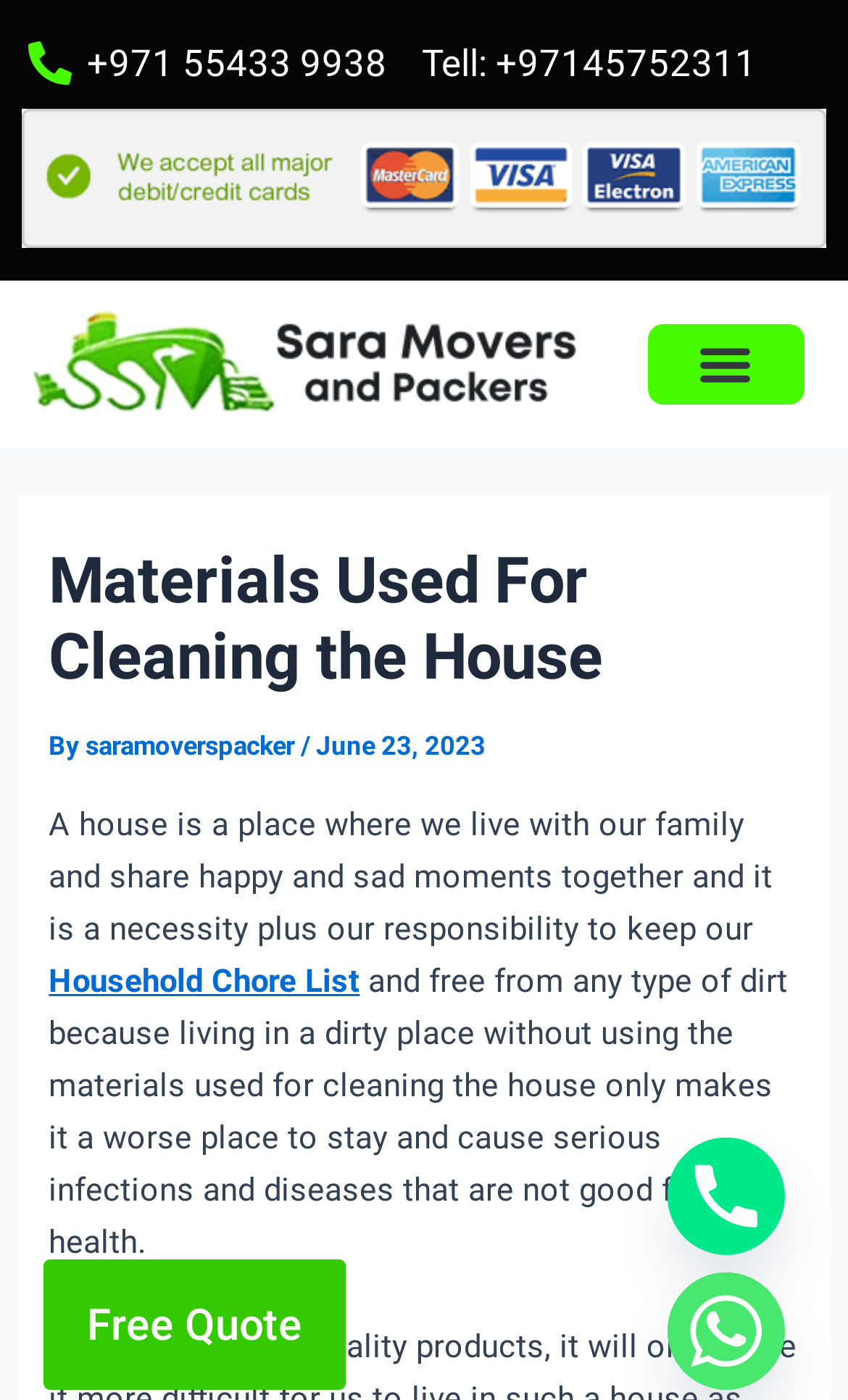Locate the UI element that matches the description Household Chore List in the webpage screenshot. Return the bounding box coordinates in the format (top-left x, top-left y, bottom-right x, bottom-right y), with values ranging from 0 to 1.

[0.058, 0.687, 0.424, 0.715]